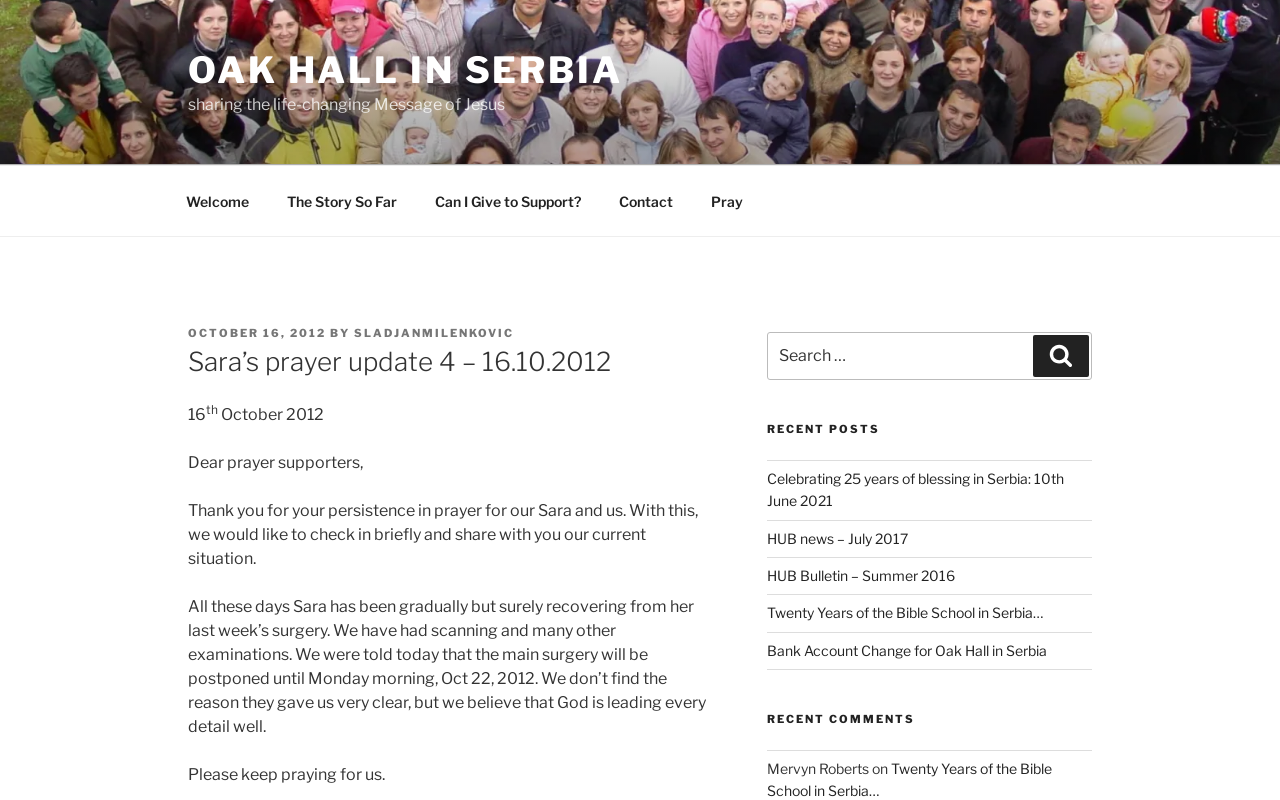How many links are in the 'Recent Posts' section?
Answer the question with a single word or phrase, referring to the image.

5